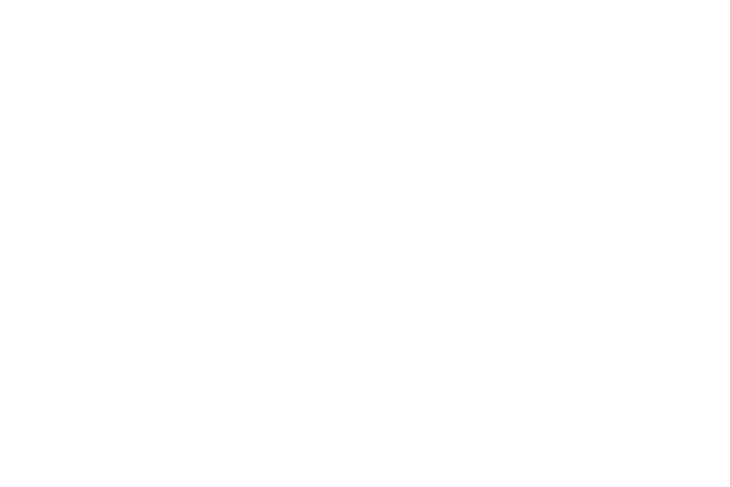Consider the image and give a detailed and elaborate answer to the question: 
What type of performances are featured in the celebration?

The celebration features a rich tapestry of activities, including student assemblies, self-composed poetry recitations, and spirited dance performances, which reflect the school's commitment to instilling values in its students while celebrating the legacy of its founder.